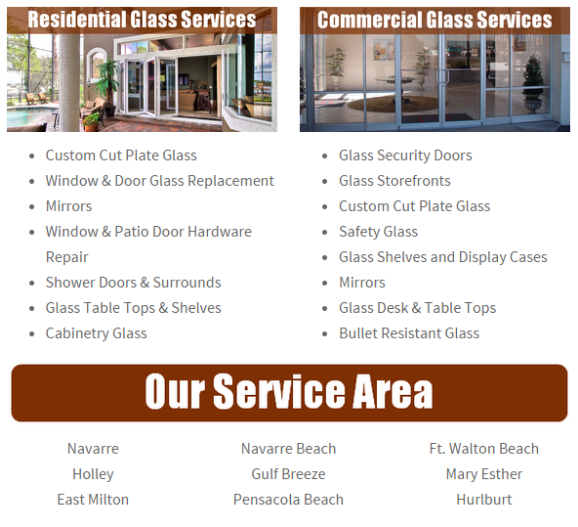Explain the image in a detailed way.

The image presents a well-organized overview of the residential and commercial glass services offered by Advantage Glassworks. On the left, the "Residential Glass Services" section highlights essential offerings such as custom cut plate glass, window and door glass replacement, mirrors, and repairs for windows and patio door hardware. It also includes services for shower doors and surrounds, glass table tops and shelves, and cabinetry glass.

On the right, the "Commercial Glass Services" section details specialized solutions including glass security doors, storefronts, safety glass, and mirrors. Additional services encompass glass shelves and display cases, as well as custom cut plate glass and bullet-resistant glass options.

Dominating the bottom of the image is an eye-catching banner titled "Our Service Area," which emphasizes the geographic locations serviced—including Navarre, Navarre Beach, Gulf Breeze, Ft. Walton Beach, Mary Esther, and Hurlburt. This informative layout effectively communicates the comprehensive range of glass services available to both residential and commercial clients in the area.